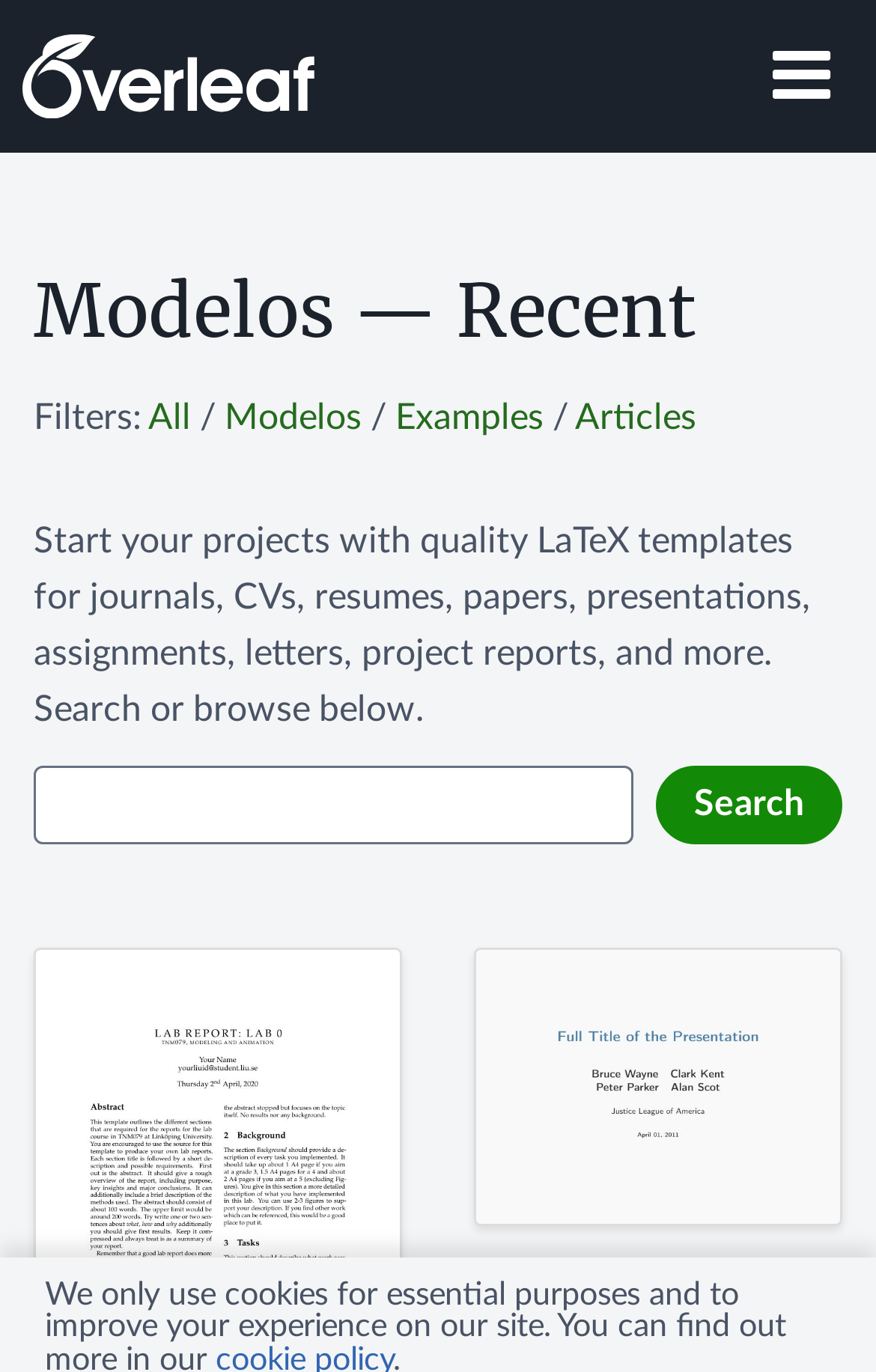What is the purpose of this website?
Could you answer the question in a detailed manner, providing as much information as possible?

Based on the webpage, it appears to be a platform that provides LaTeX templates for various documents such as journals, CVs, presentations, and more. The website allows users to search or browse through these templates to start their projects.